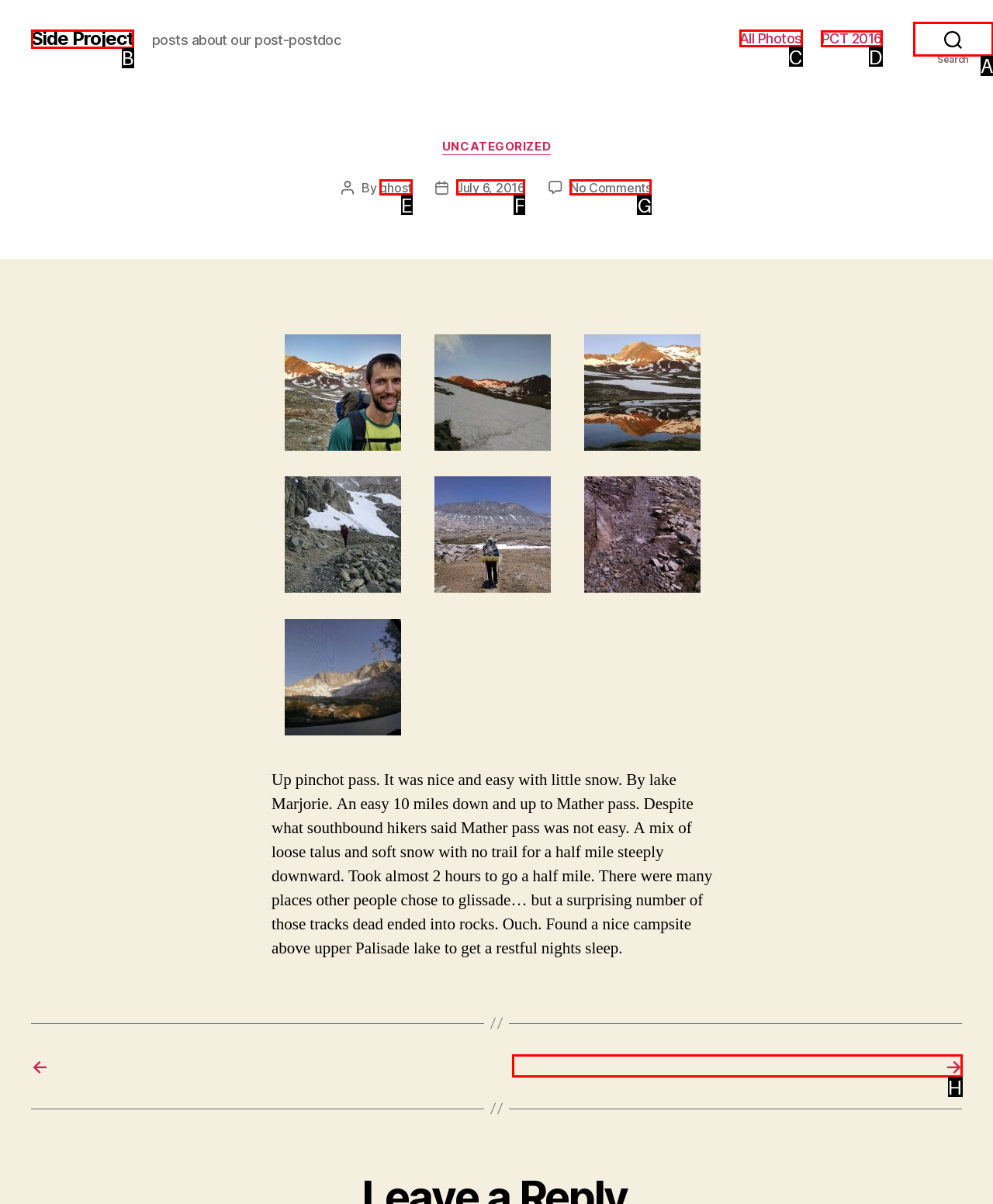Determine the letter of the element I should select to fulfill the following instruction: Click on 'All Photos'. Just provide the letter.

C